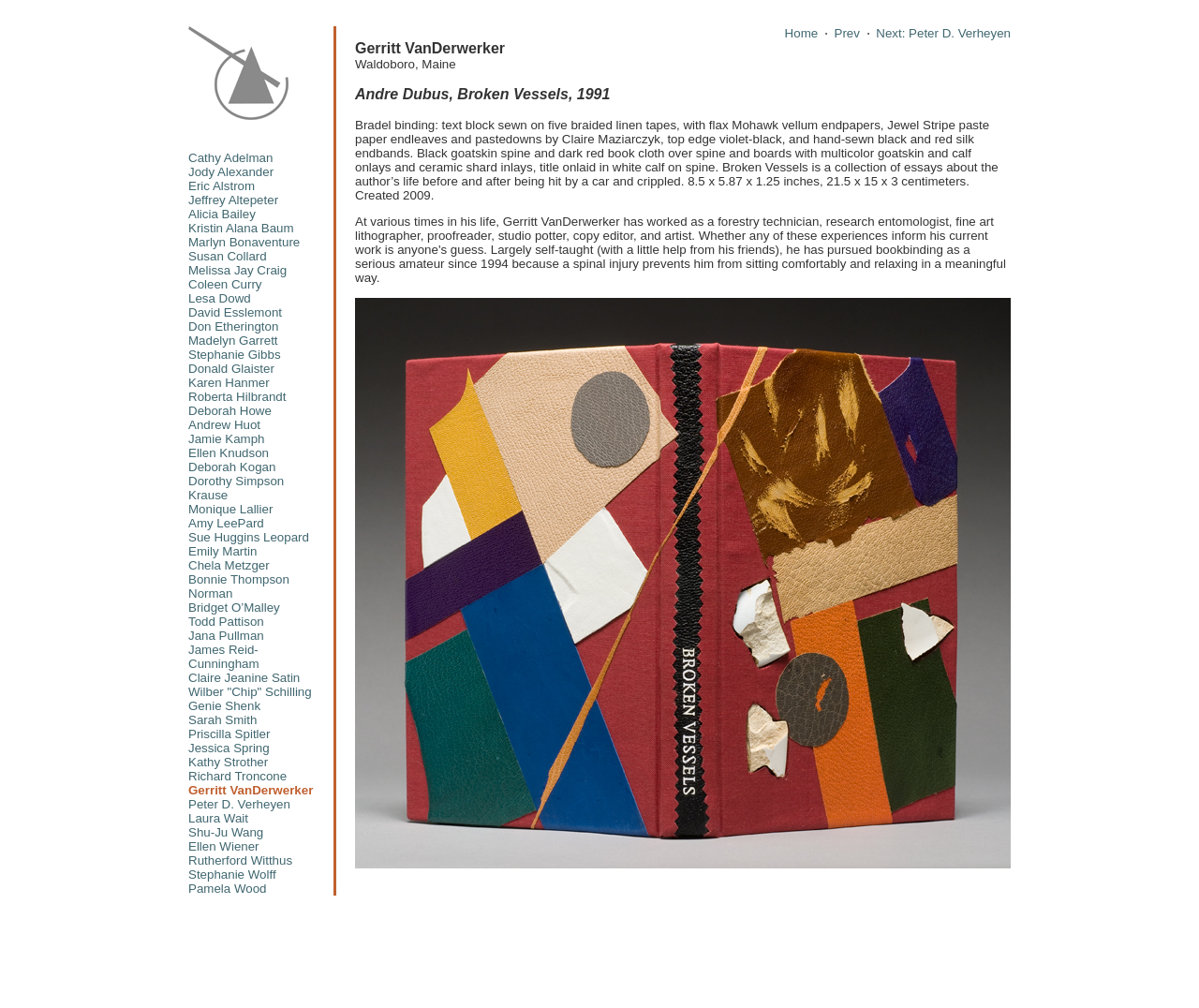Could you indicate the bounding box coordinates of the region to click in order to complete this instruction: "View Gerritt VanDerwerker's work".

[0.296, 0.04, 0.843, 0.861]